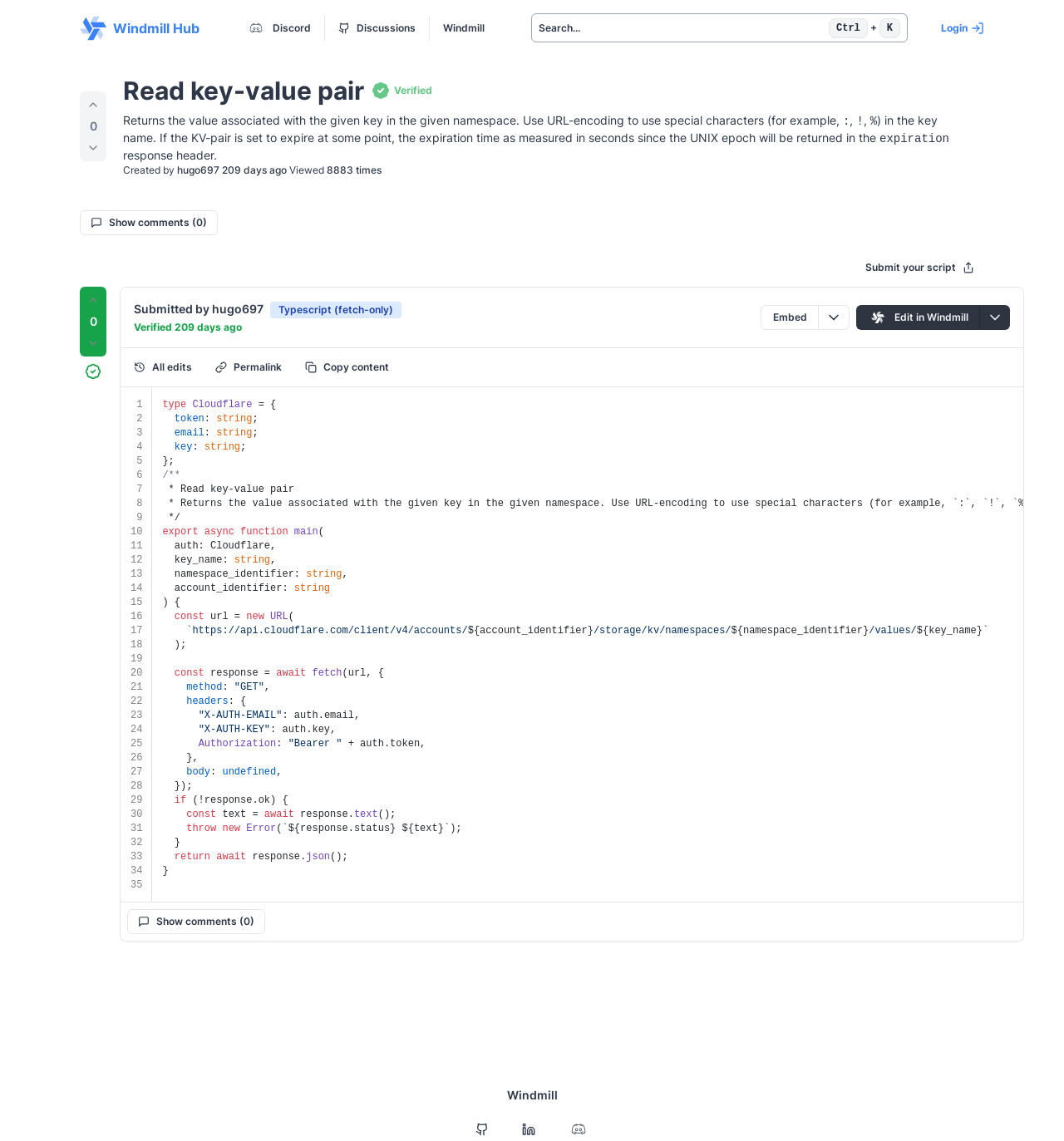Please find the bounding box coordinates of the element that must be clicked to perform the given instruction: "Click the 'Edit in Windmill' button". The coordinates should be four float numbers from 0 to 1, i.e., [left, top, right, bottom].

[0.805, 0.267, 0.92, 0.289]